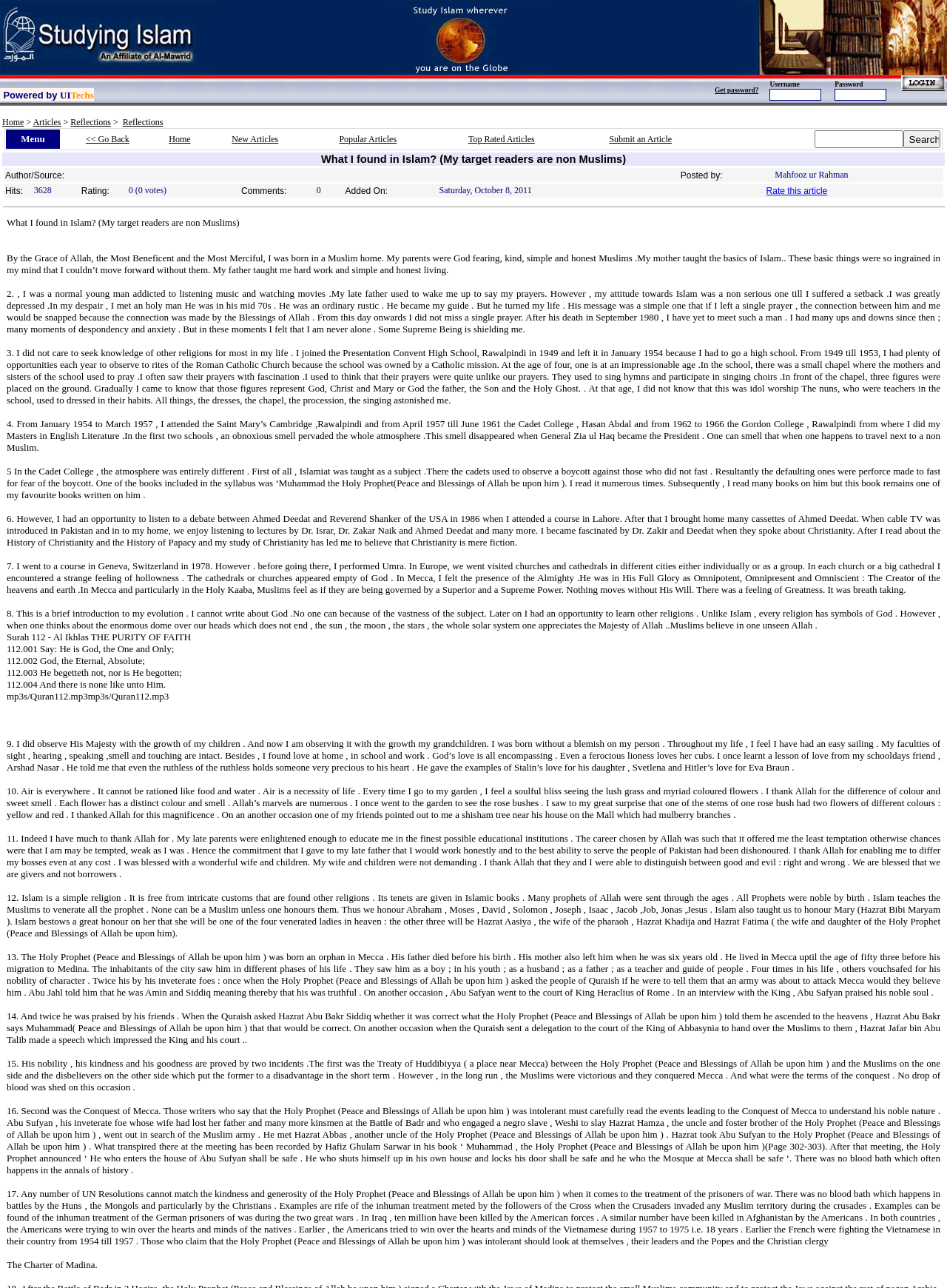What is the purpose of the search bar?
Can you offer a detailed and complete answer to this question?

The search bar is located in the menu section of the webpage, and it allows users to search for specific articles or topics within the website, making it easier for them to find relevant content.